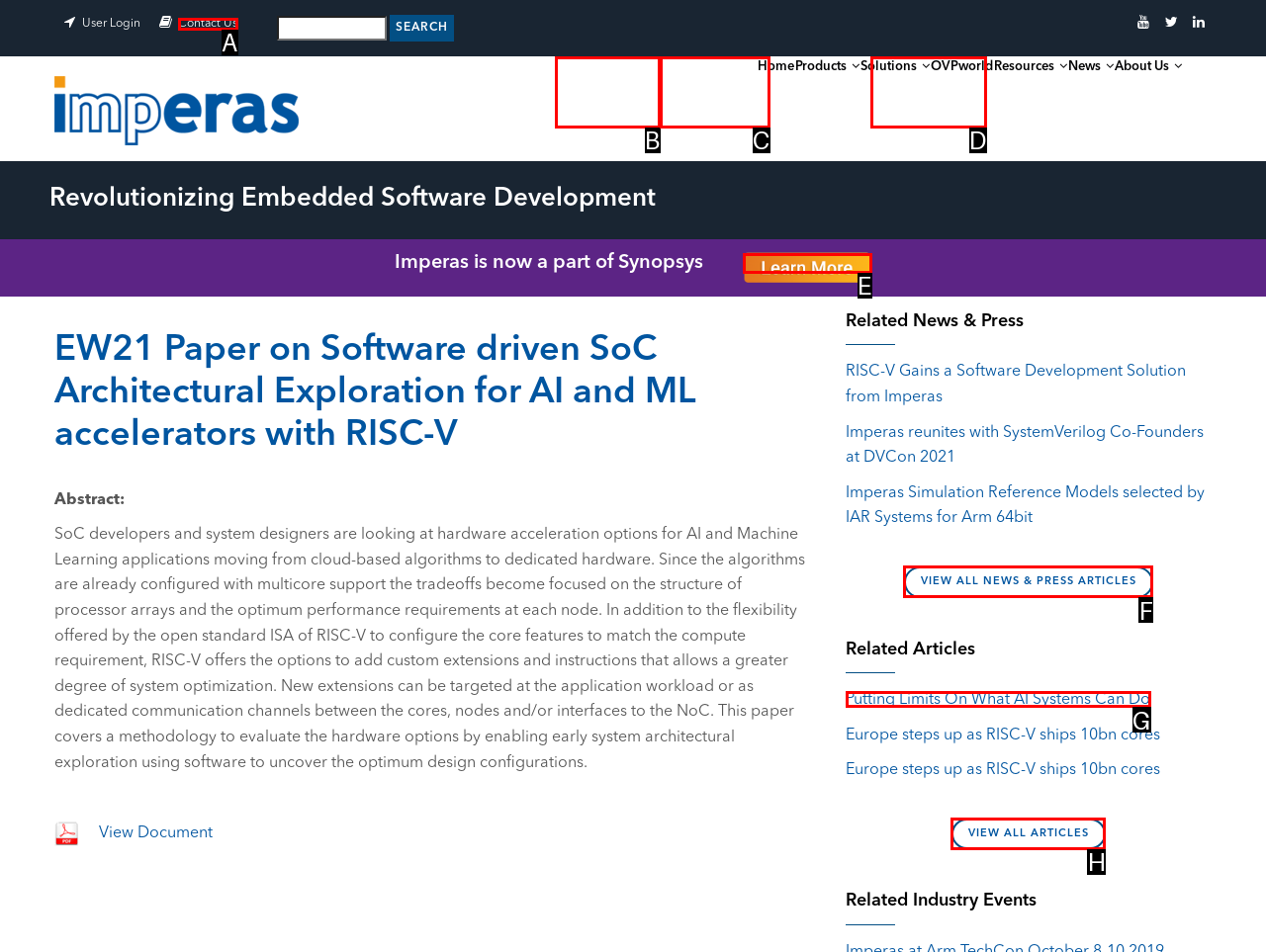Identify which HTML element matches the description: View all Articles. Answer with the correct option's letter.

H